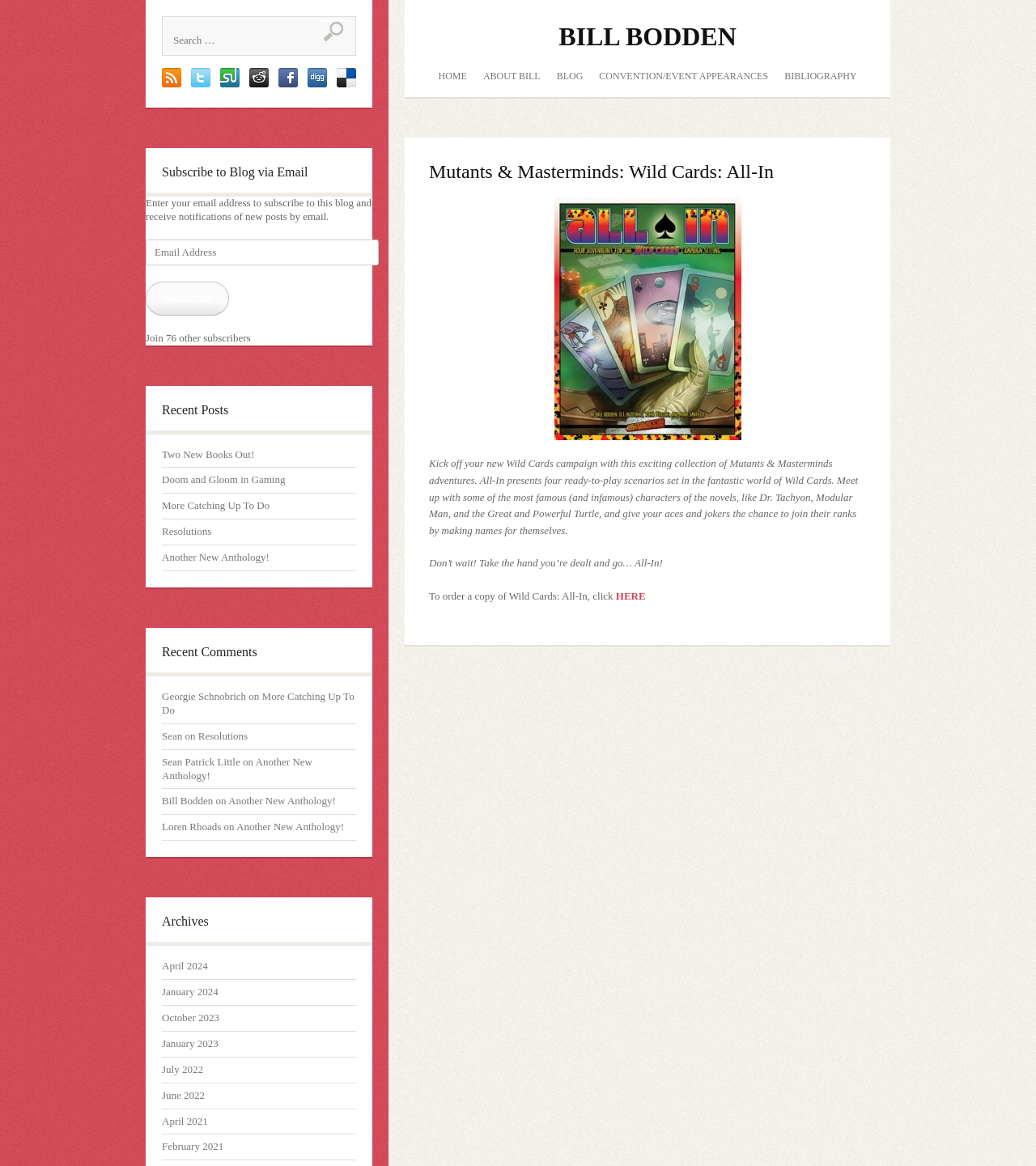Extract the primary heading text from the webpage.

Subscribe to Blog via Email